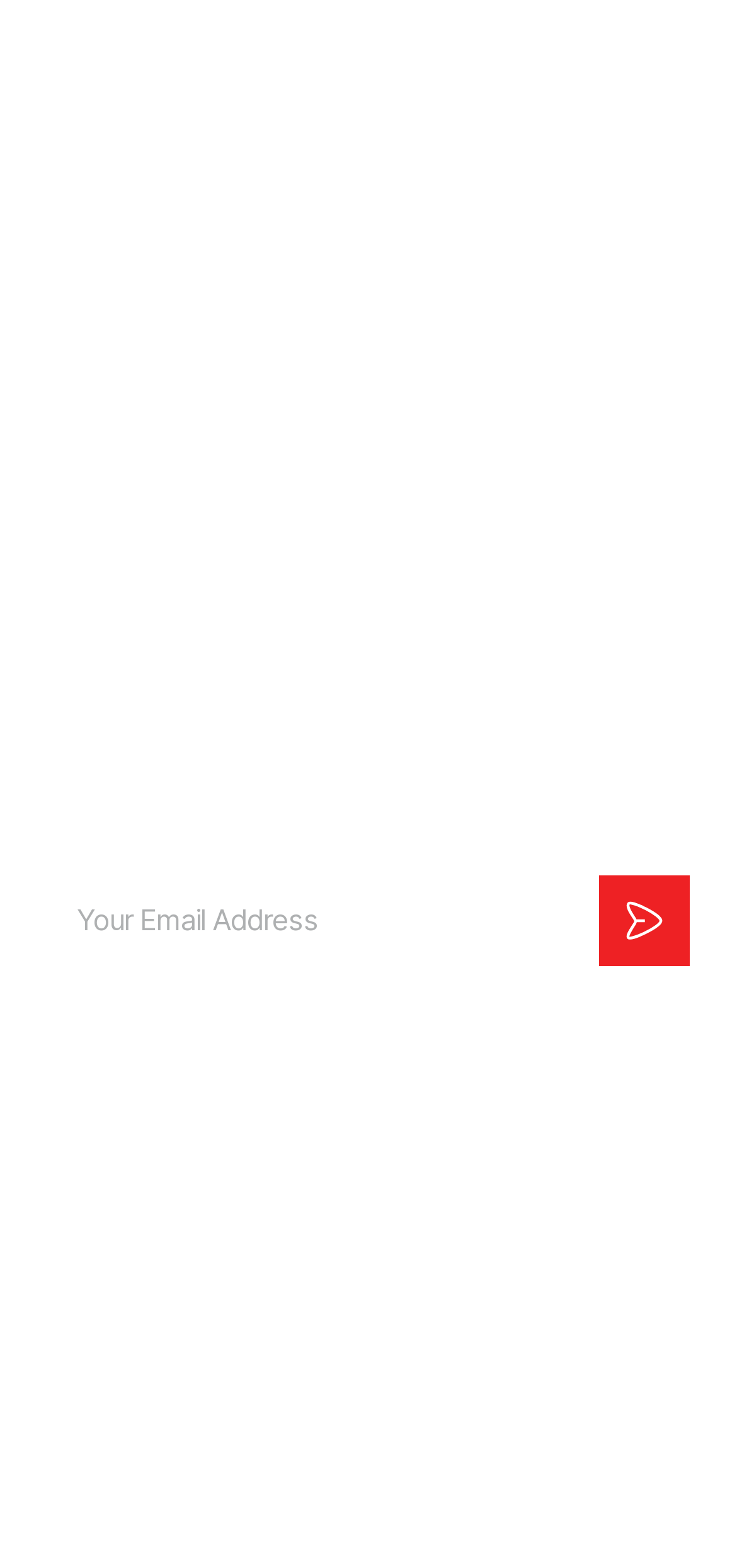Show the bounding box coordinates of the region that should be clicked to follow the instruction: "Read the Privacy Policy."

[0.378, 0.88, 0.622, 0.908]